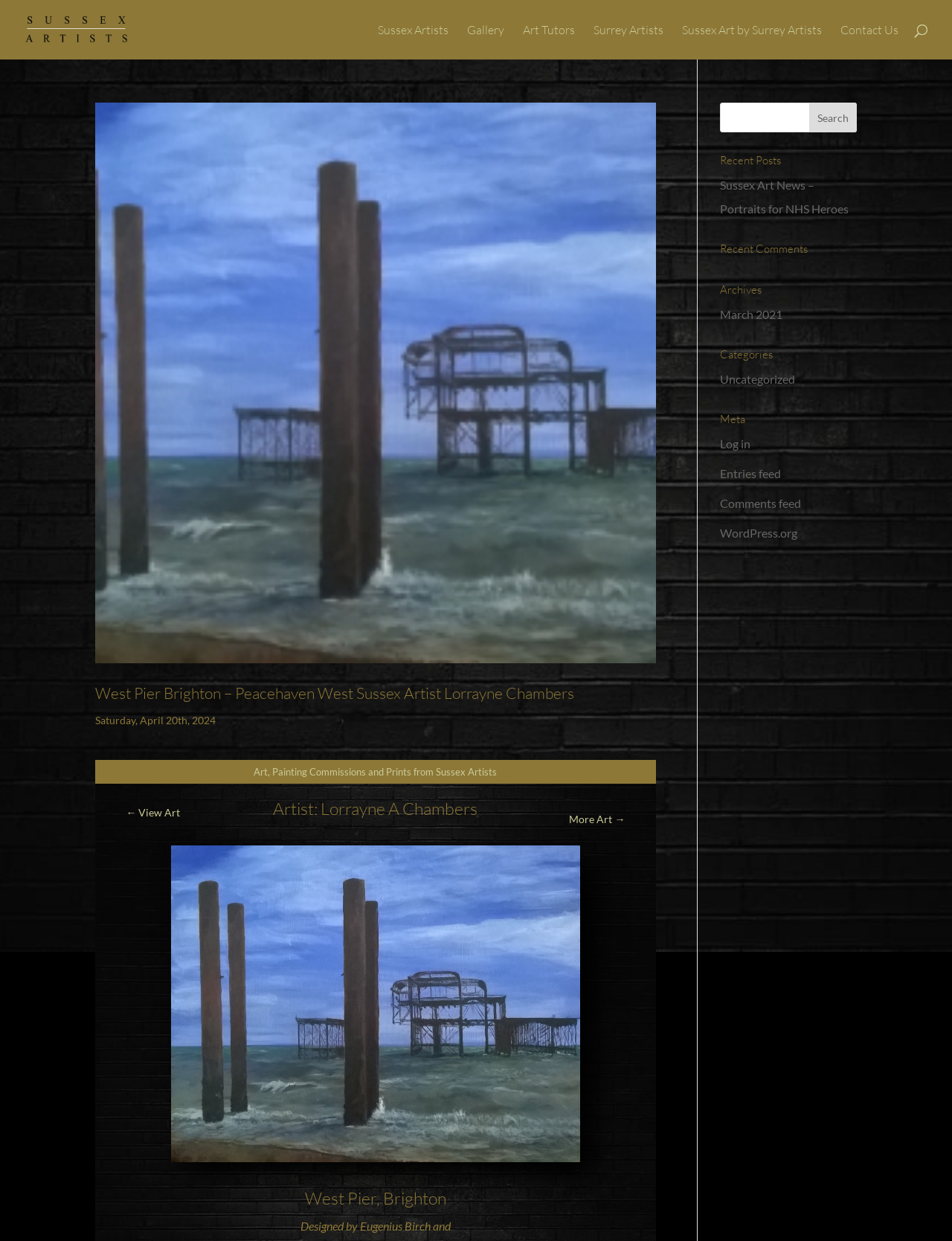What type of artists are featured on this website?
From the screenshot, provide a brief answer in one word or phrase.

Sussex Artists